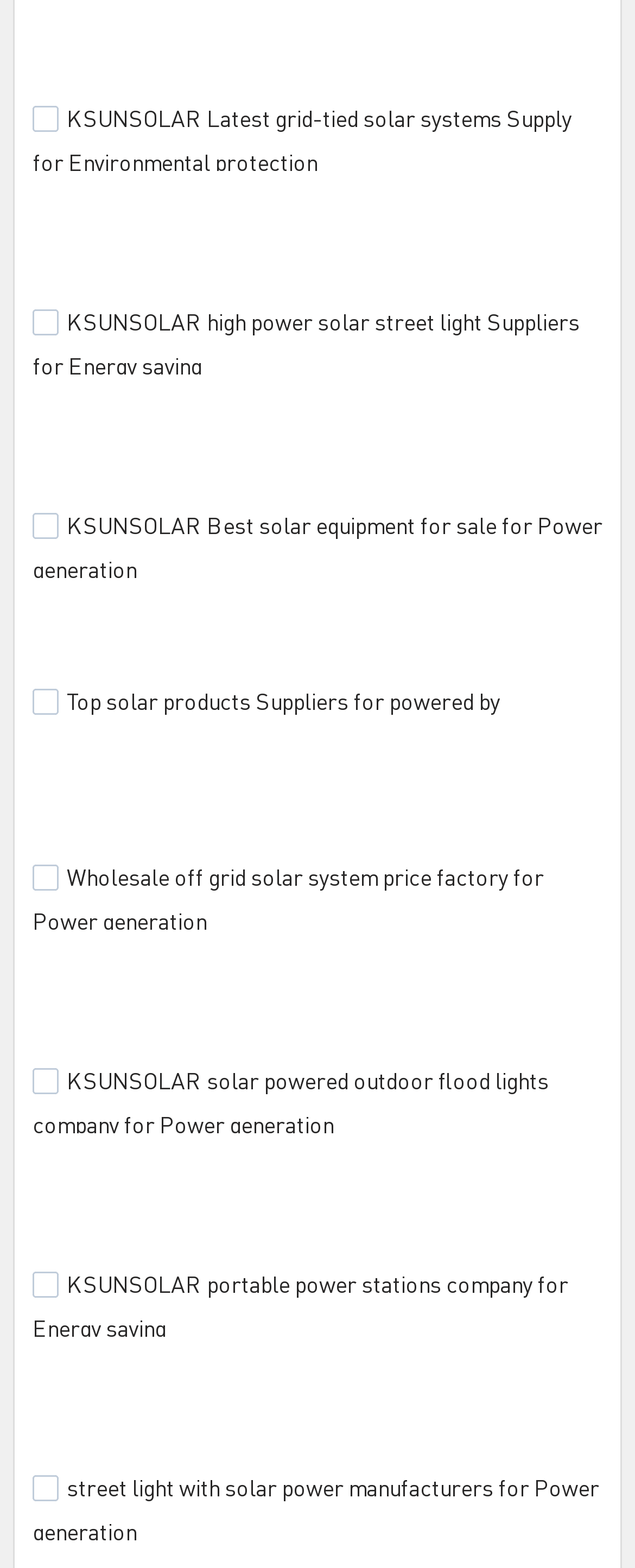Respond to the question below with a concise word or phrase:
What is the purpose of the checkboxes?

Unknown